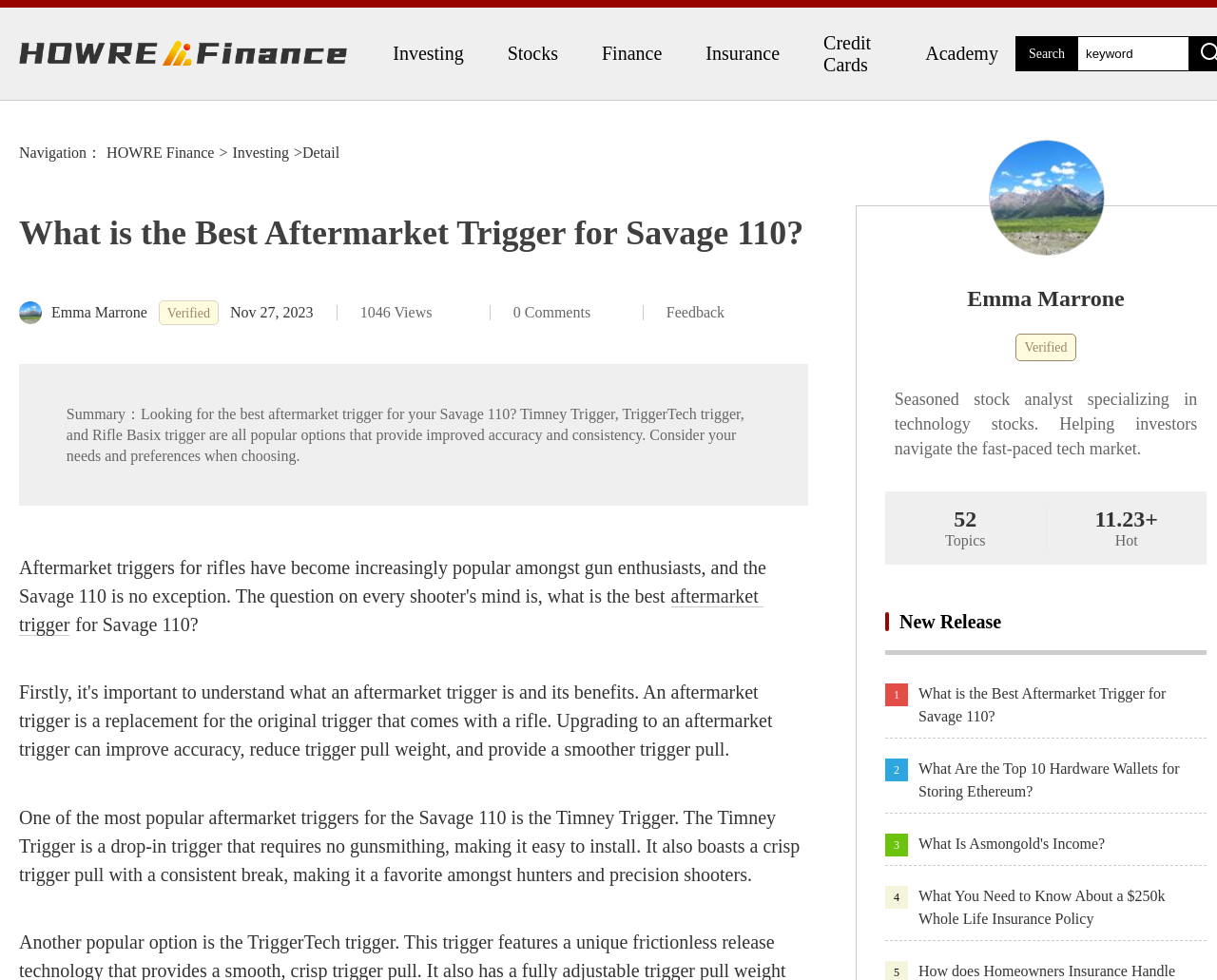Find the bounding box coordinates for the area that should be clicked to accomplish the instruction: "Go to HOWRE Finance homepage".

[0.016, 0.027, 0.285, 0.082]